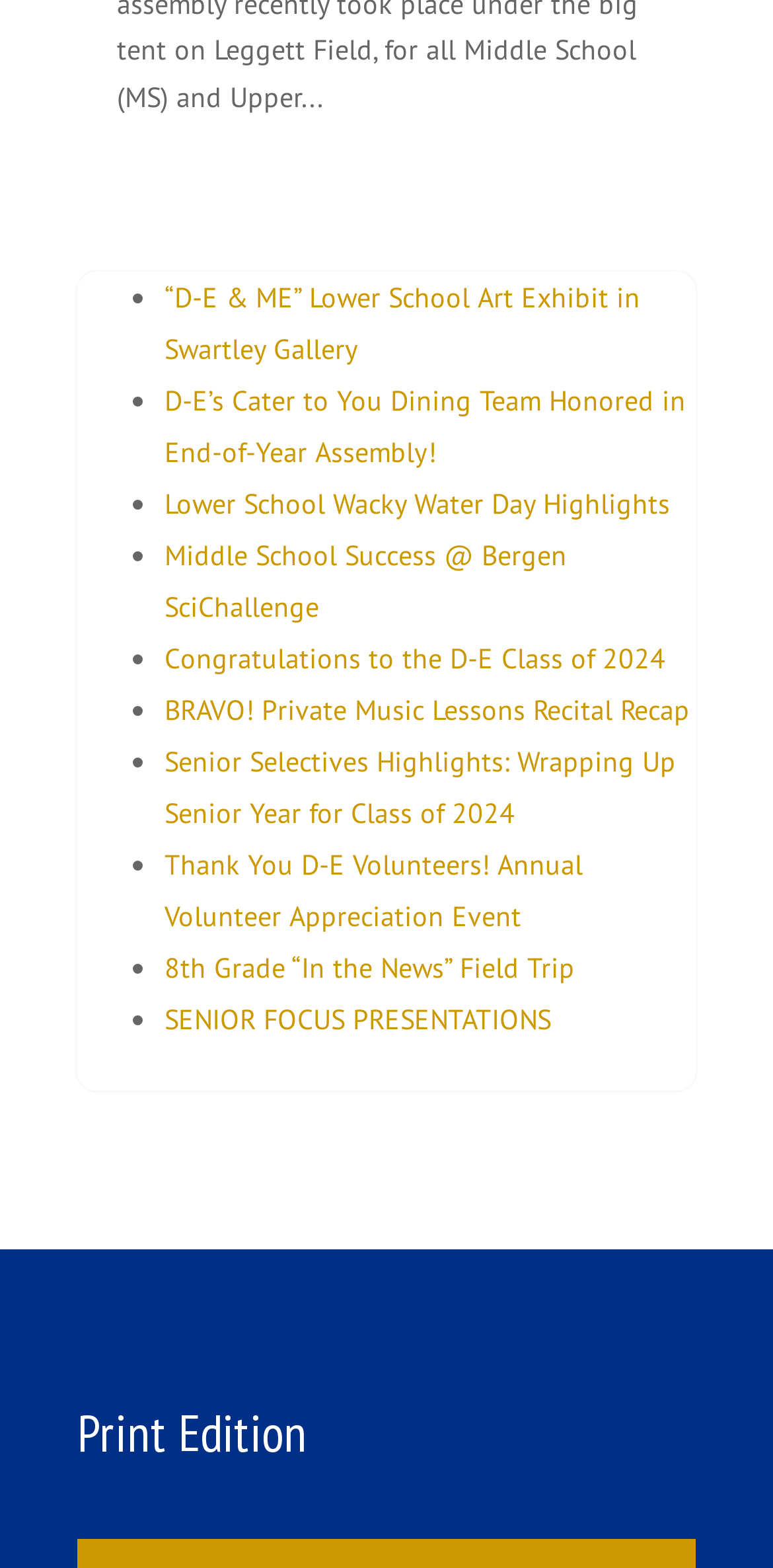Identify the bounding box coordinates of the element that should be clicked to fulfill this task: "view Print Edition". The coordinates should be provided as four float numbers between 0 and 1, i.e., [left, top, right, bottom].

[0.1, 0.898, 0.9, 0.943]